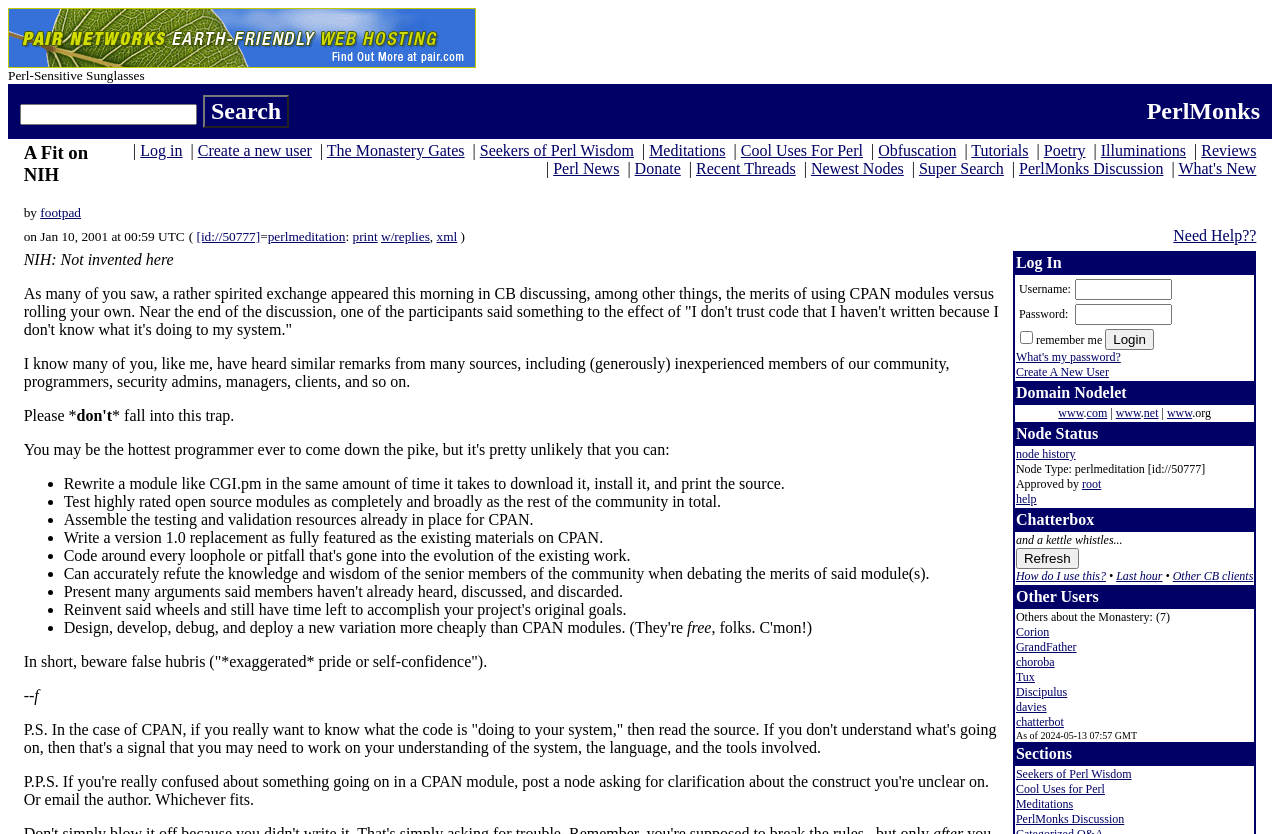What is the topic of the article?
From the screenshot, provide a brief answer in one word or phrase.

Perl on NIH